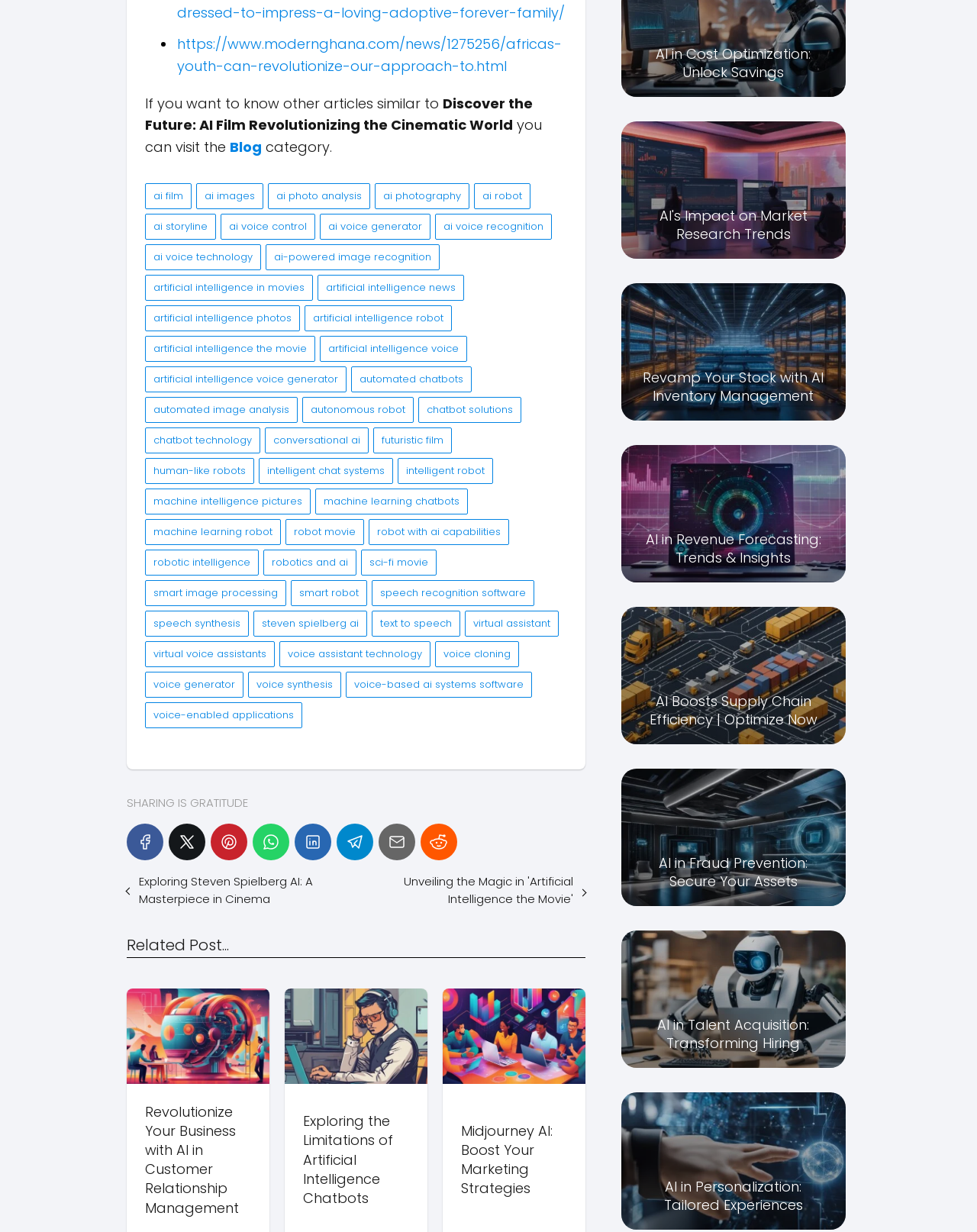Please determine the bounding box coordinates of the area that needs to be clicked to complete this task: 'Visit the 'ai film' category'. The coordinates must be four float numbers between 0 and 1, formatted as [left, top, right, bottom].

[0.148, 0.149, 0.196, 0.17]